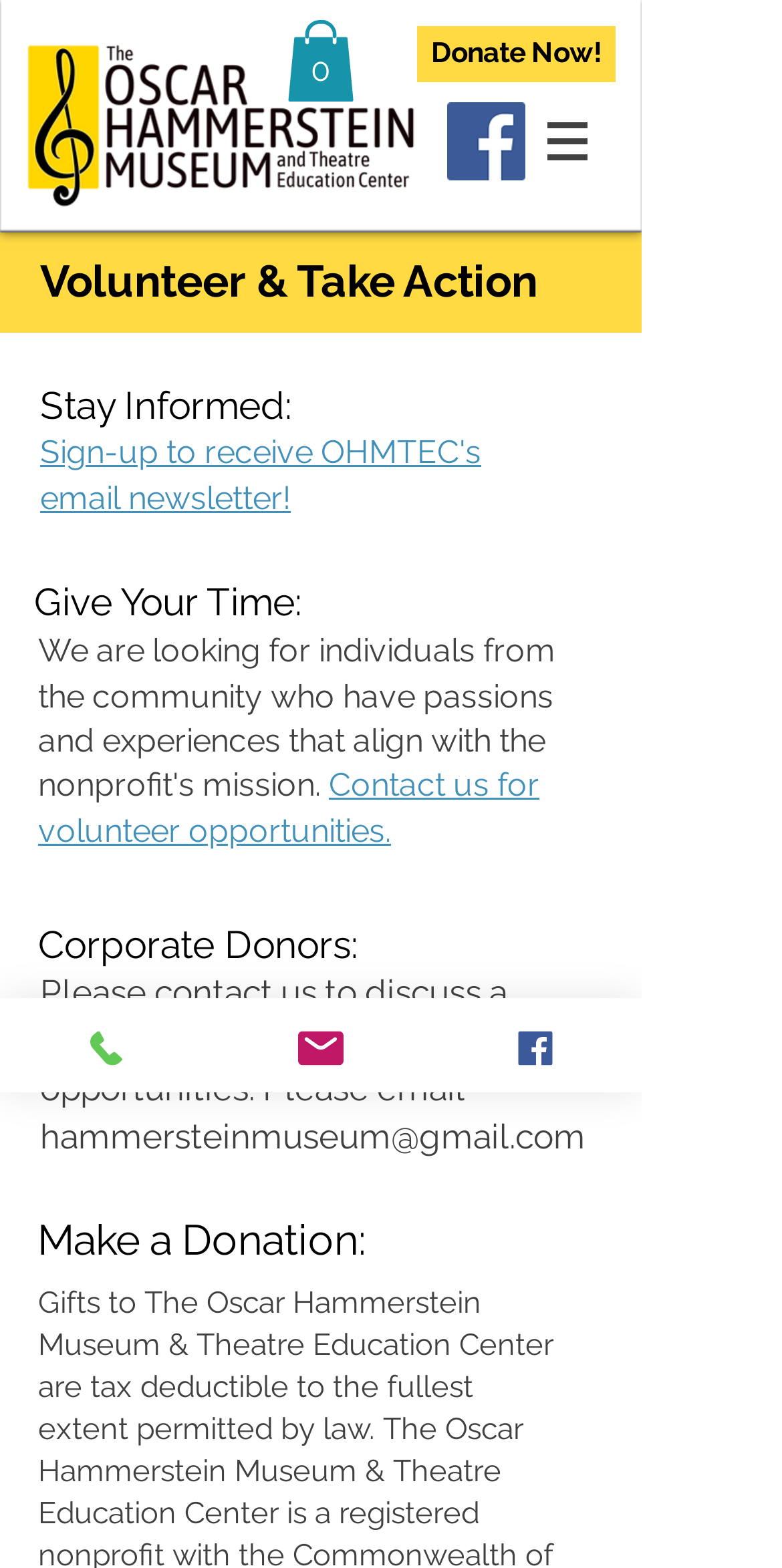Respond to the question below with a single word or phrase:
How many social media links are available?

Three